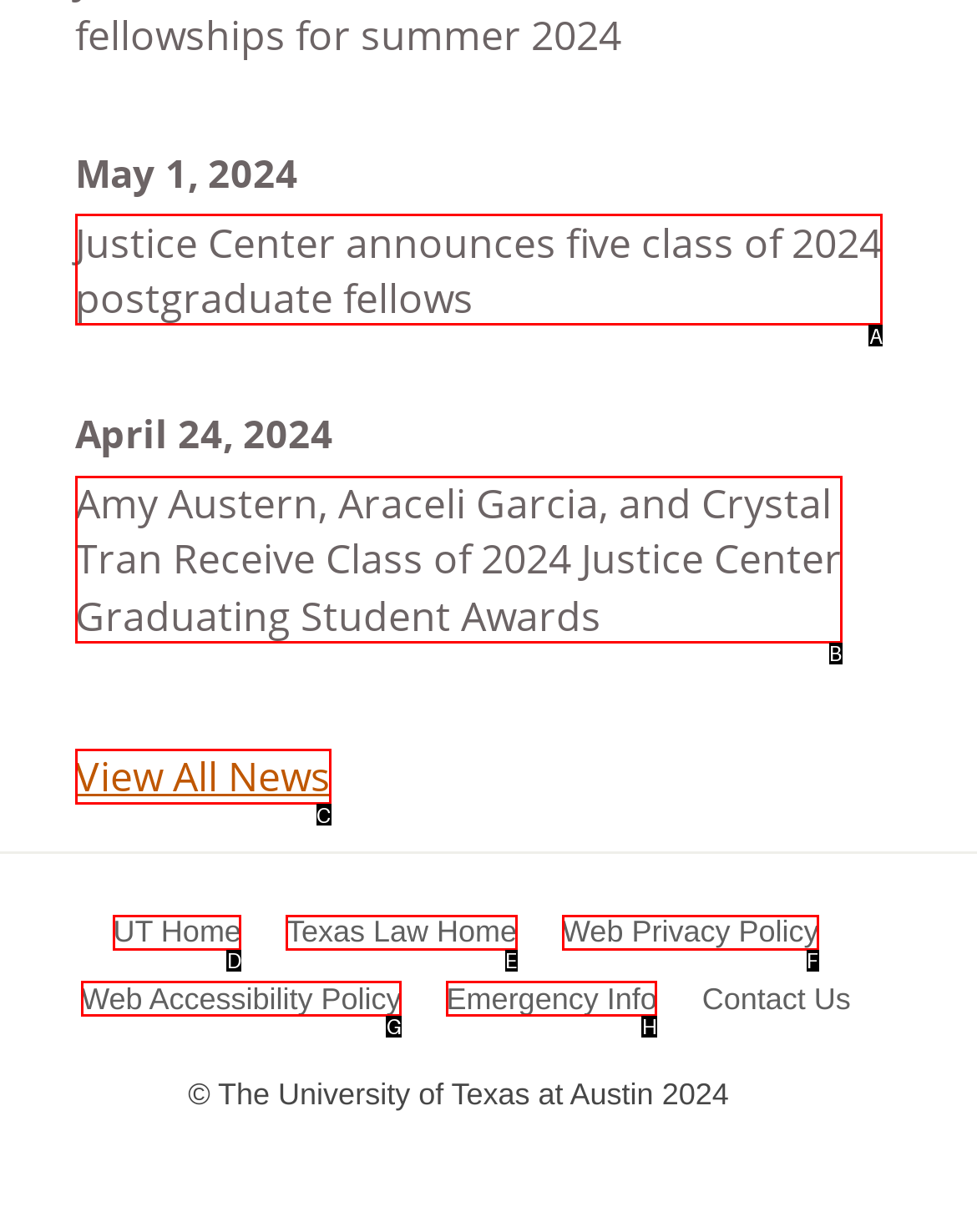Determine which HTML element I should select to execute the task: View news about Justice Center postgraduate fellows
Reply with the corresponding option's letter from the given choices directly.

A